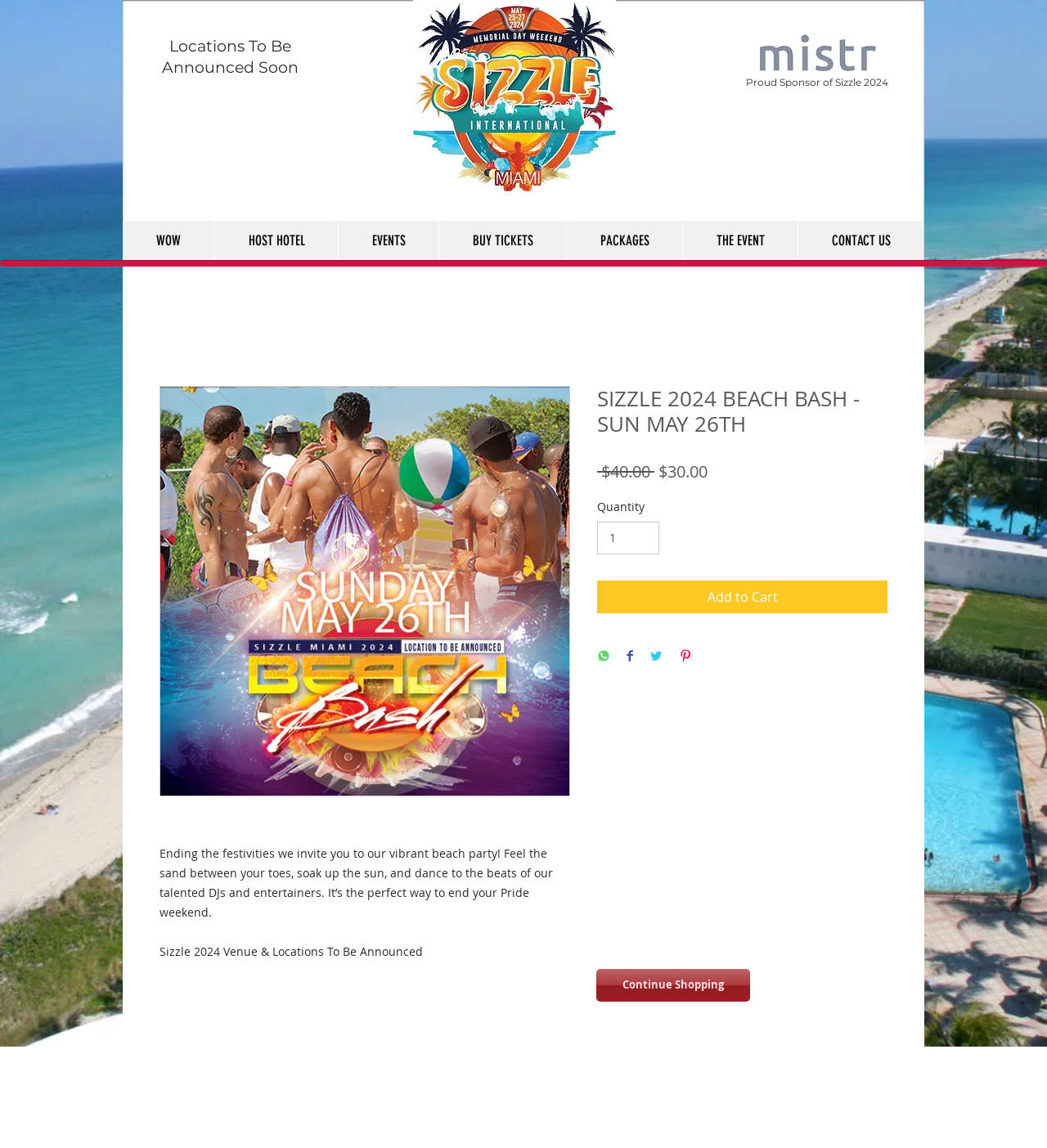Using the elements shown in the image, answer the question comprehensively: What is the date of the event?

I found the date of the event by looking at the StaticText element with the text 'SIZZLE 2024 BEACH BASH - SUN MAY 26TH' which is a prominent heading on the webpage.